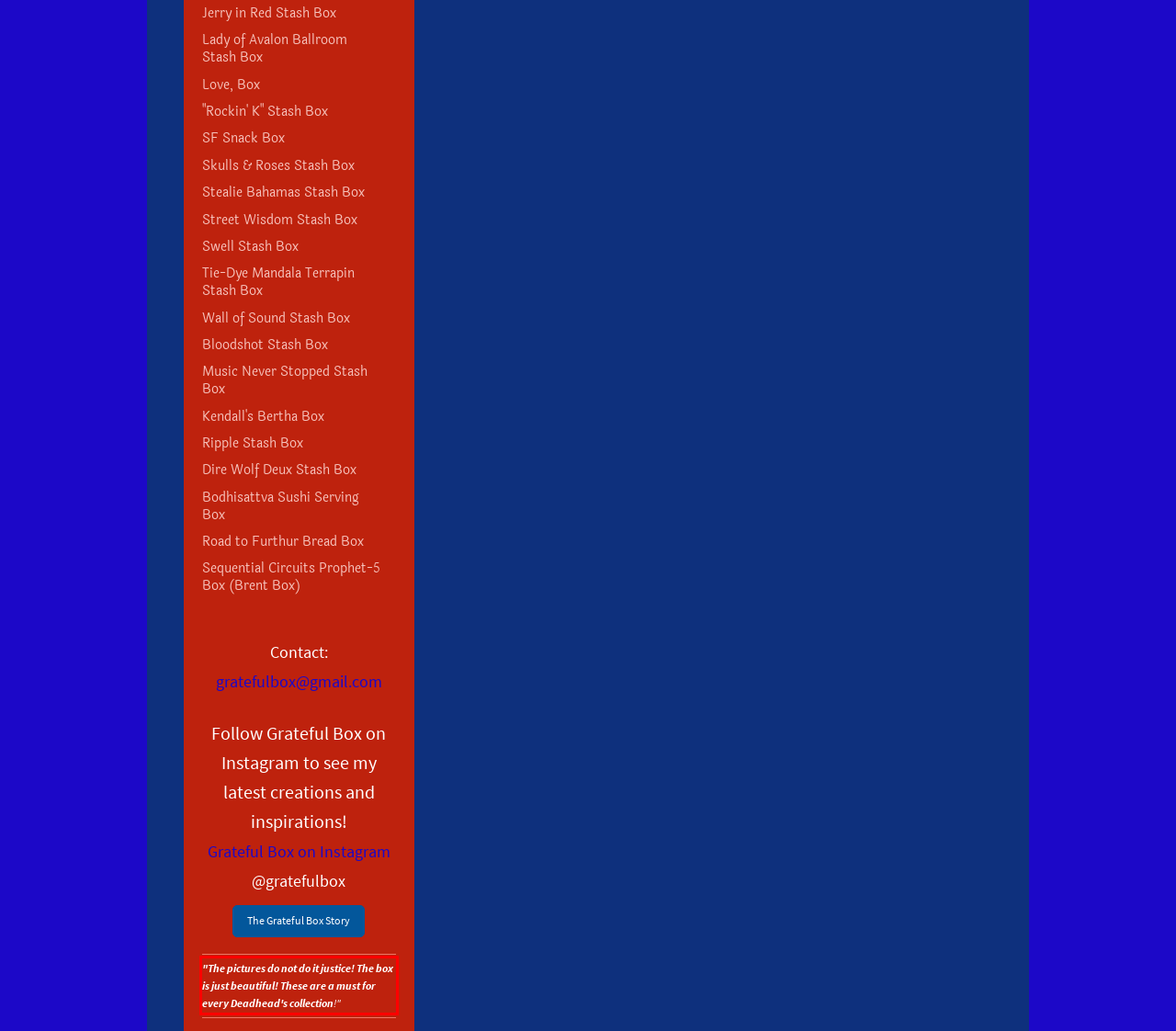Analyze the red bounding box in the provided webpage screenshot and generate the text content contained within.

"The pictures do not do it justice! The box is just beautiful! These are a must for every Deadhead's collection!﻿"﻿